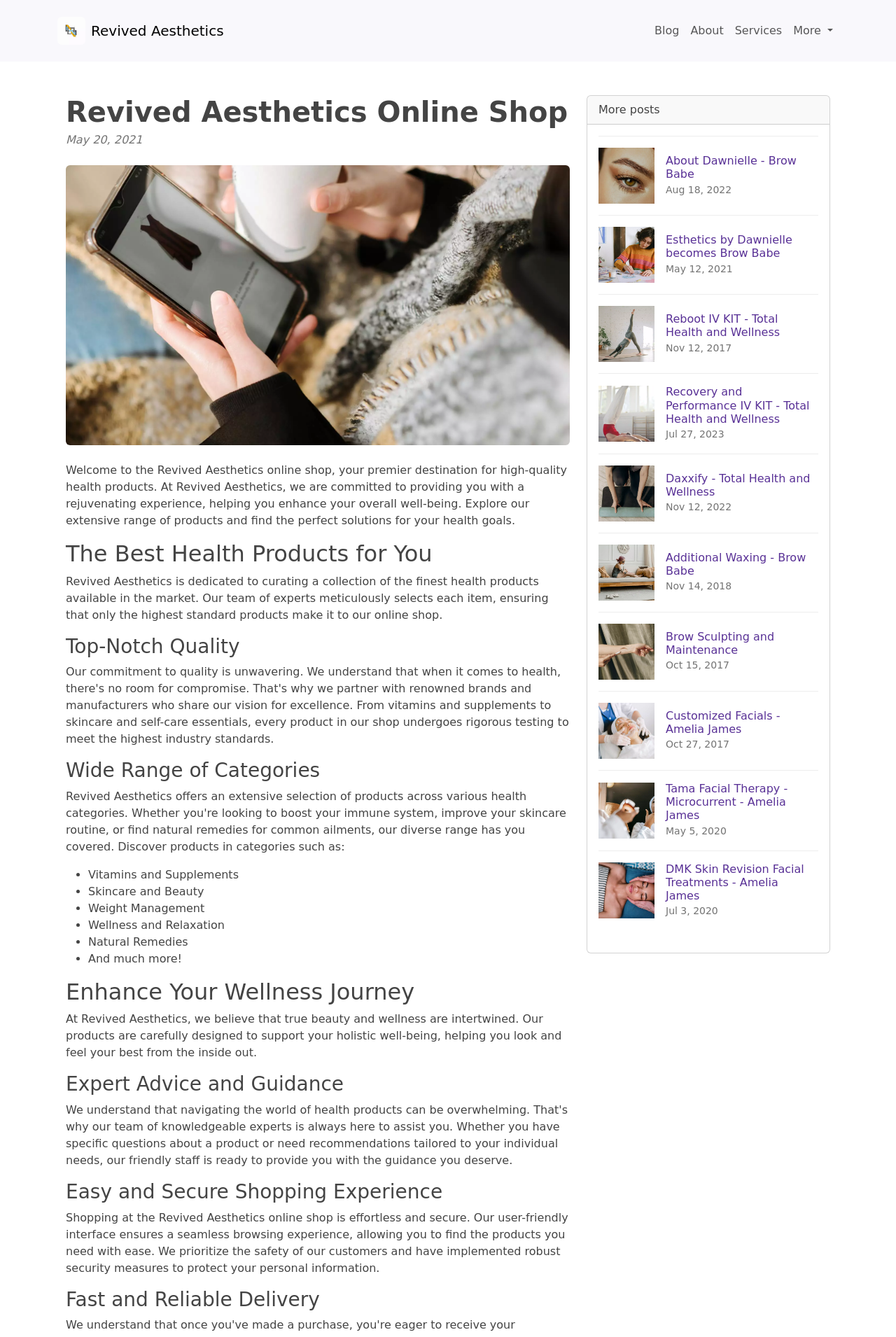Show the bounding box coordinates of the element that should be clicked to complete the task: "Click the 'Logo Revived Aesthetics' link".

[0.064, 0.01, 0.25, 0.036]